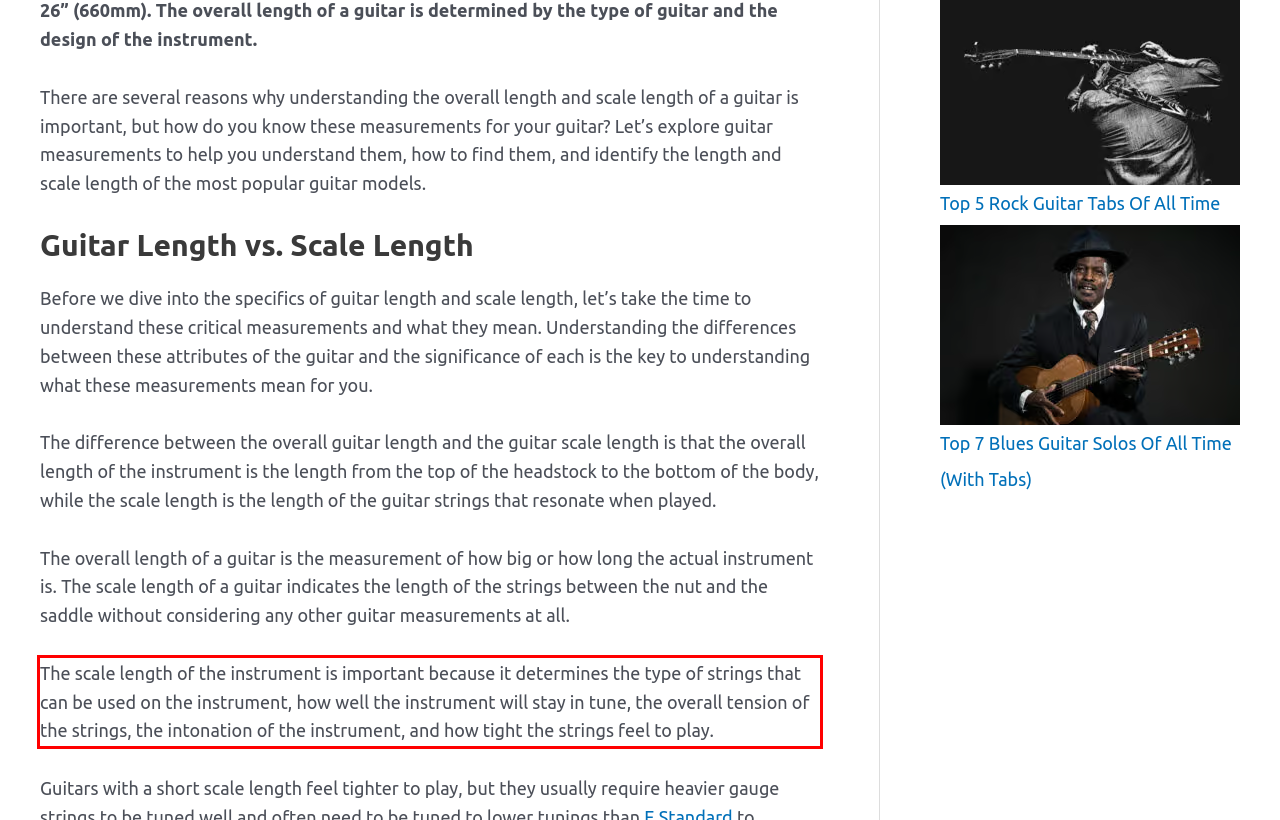The screenshot provided shows a webpage with a red bounding box. Apply OCR to the text within this red bounding box and provide the extracted content.

The scale length of the instrument is important because it determines the type of strings that can be used on the instrument, how well the instrument will stay in tune, the overall tension of the strings, the intonation of the instrument, and how tight the strings feel to play.